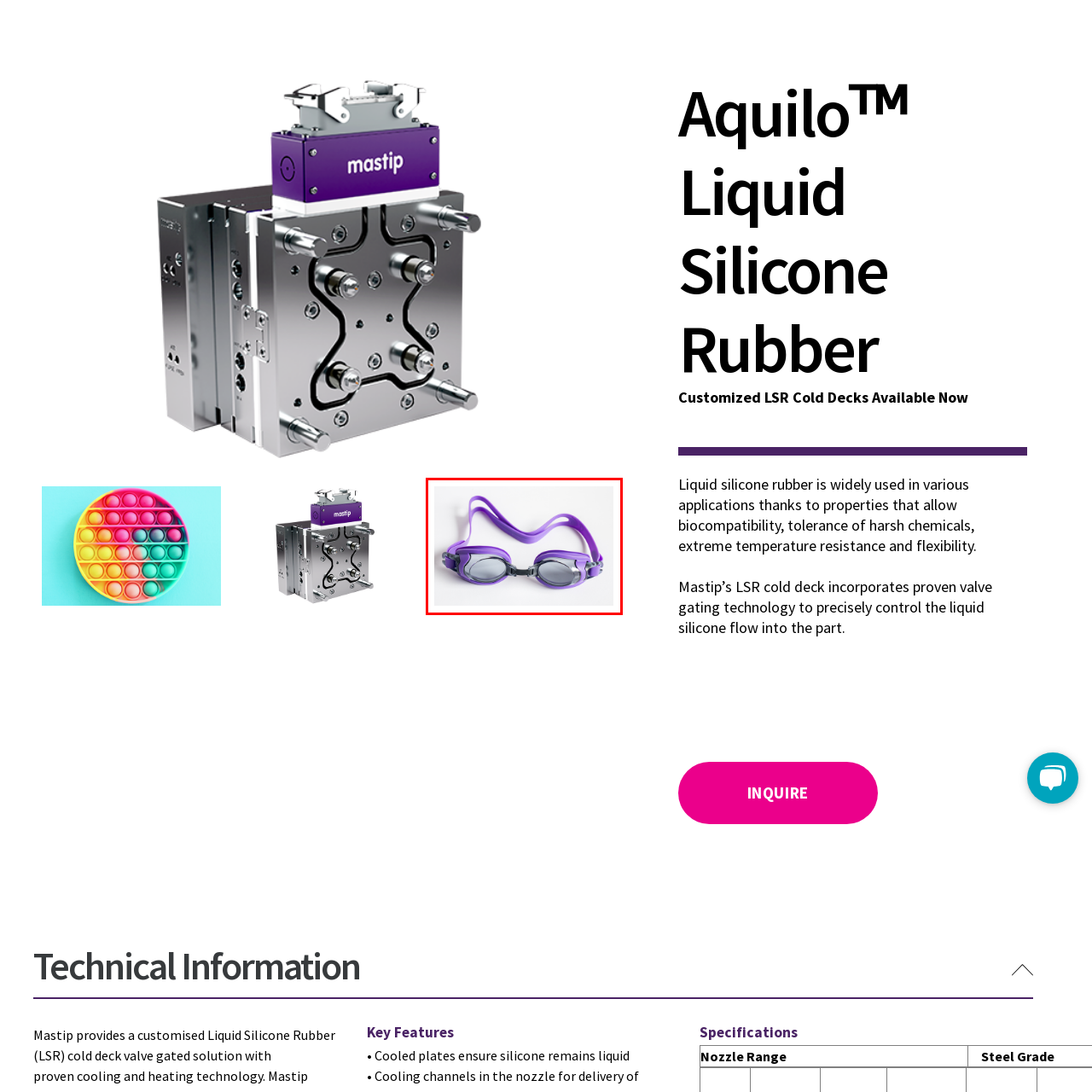Please look at the highlighted area within the red border and provide the answer to this question using just one word or phrase: 
What material is the frame of the goggles made of?

Silicone